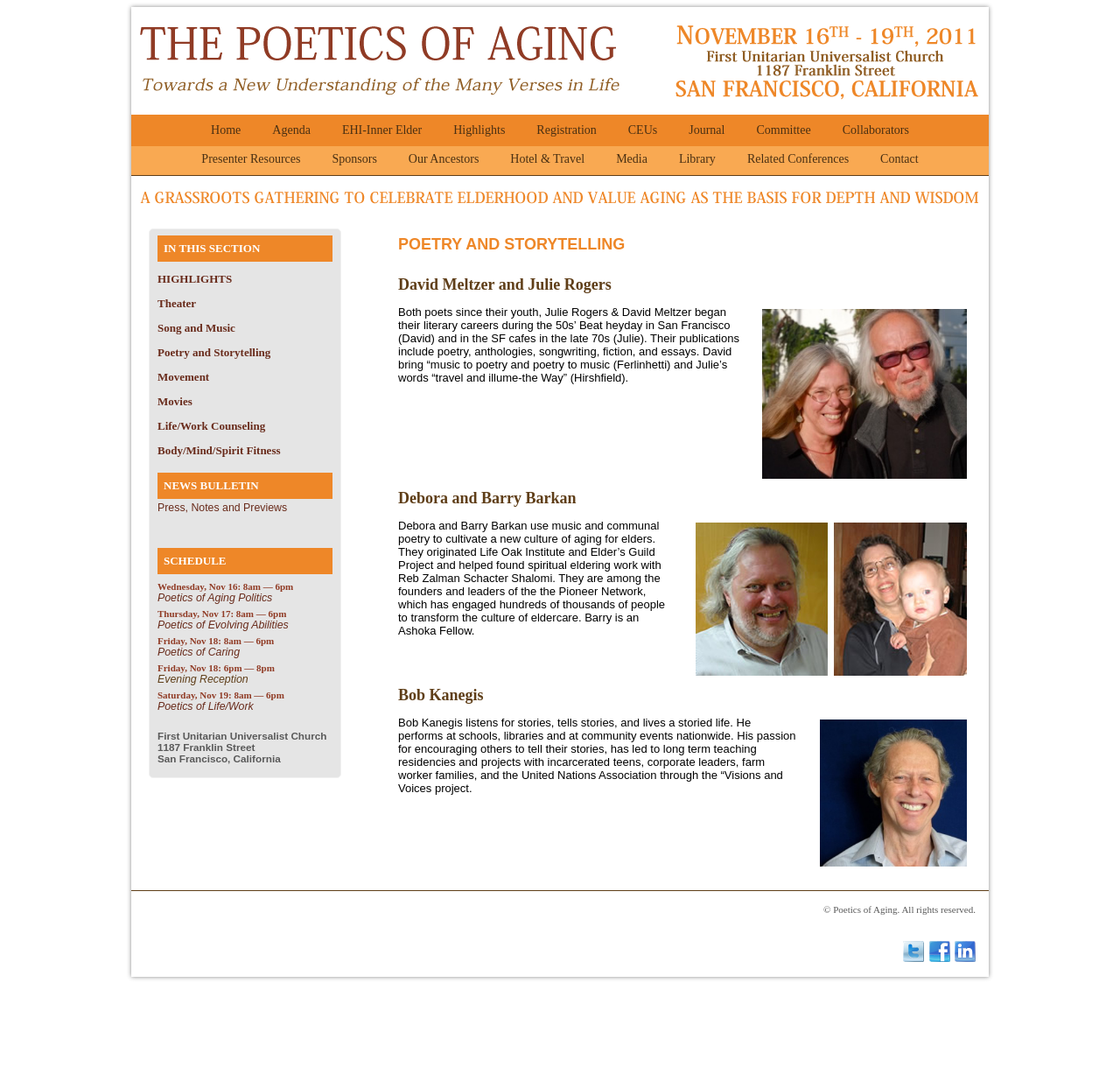Reply to the question with a brief word or phrase: Who are the poets featured on the webpage?

David Meltzer, Julie Rogers, Debora and Barry Barkan, Bob Kanegis